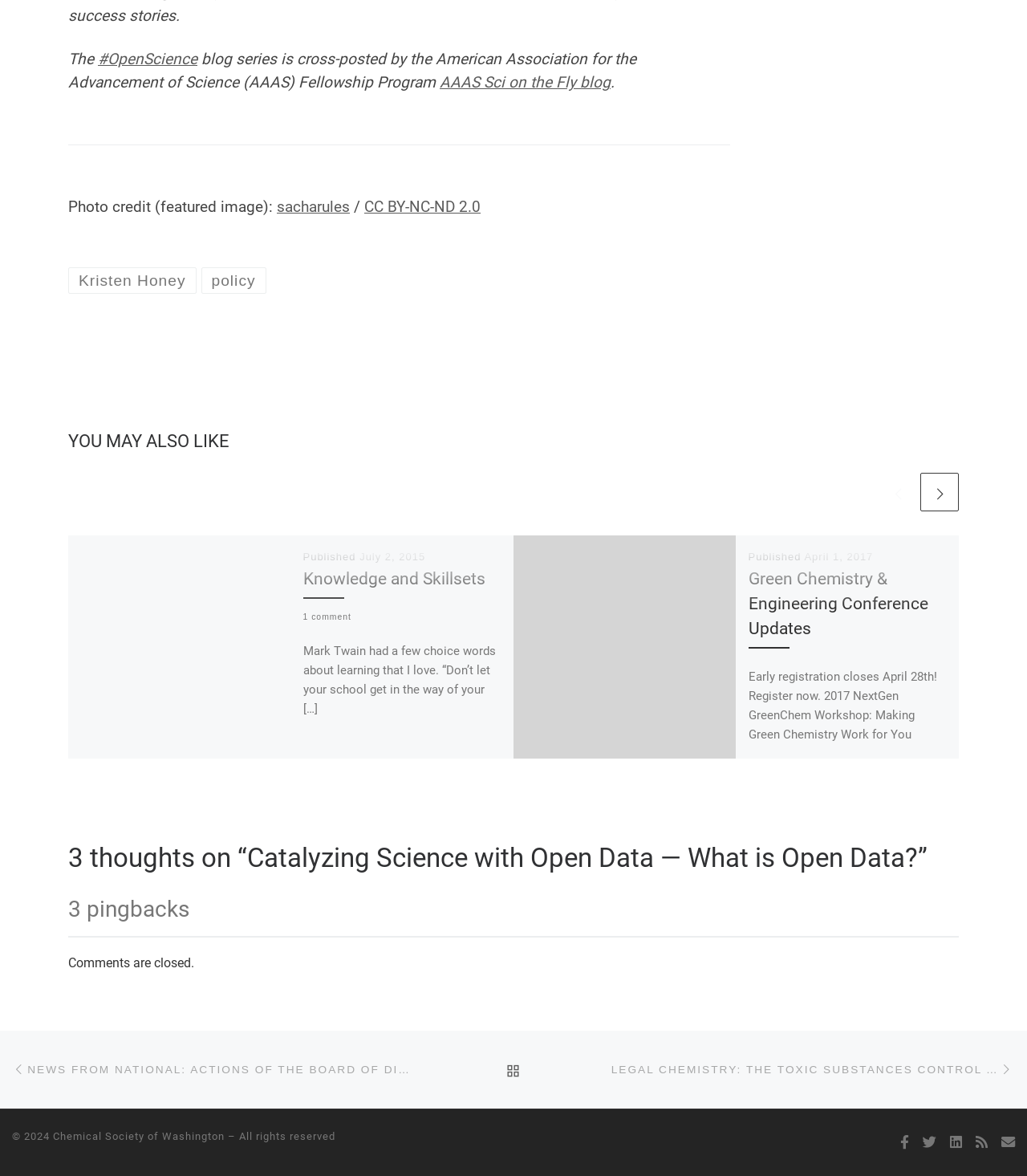Determine the bounding box coordinates of the clickable region to follow the instruction: "Follow the 'Chemical Society of Washington' link".

[0.052, 0.961, 0.219, 0.971]